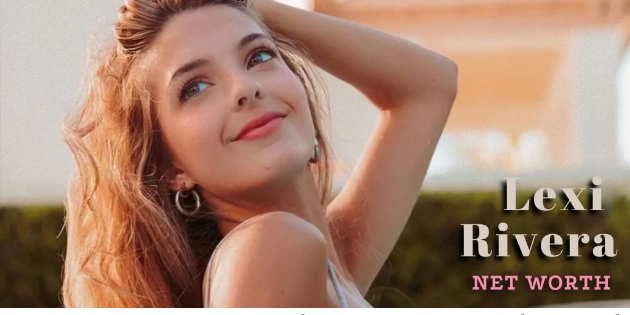What is the focus of the accompanying article?
Refer to the image and give a detailed answer to the question.

The text overlay in the image highlights the focus of the accompanying article, which is about Lexi Rivera's financial success and personal achievements, as indicated by the phrase 'NET WORTH'.